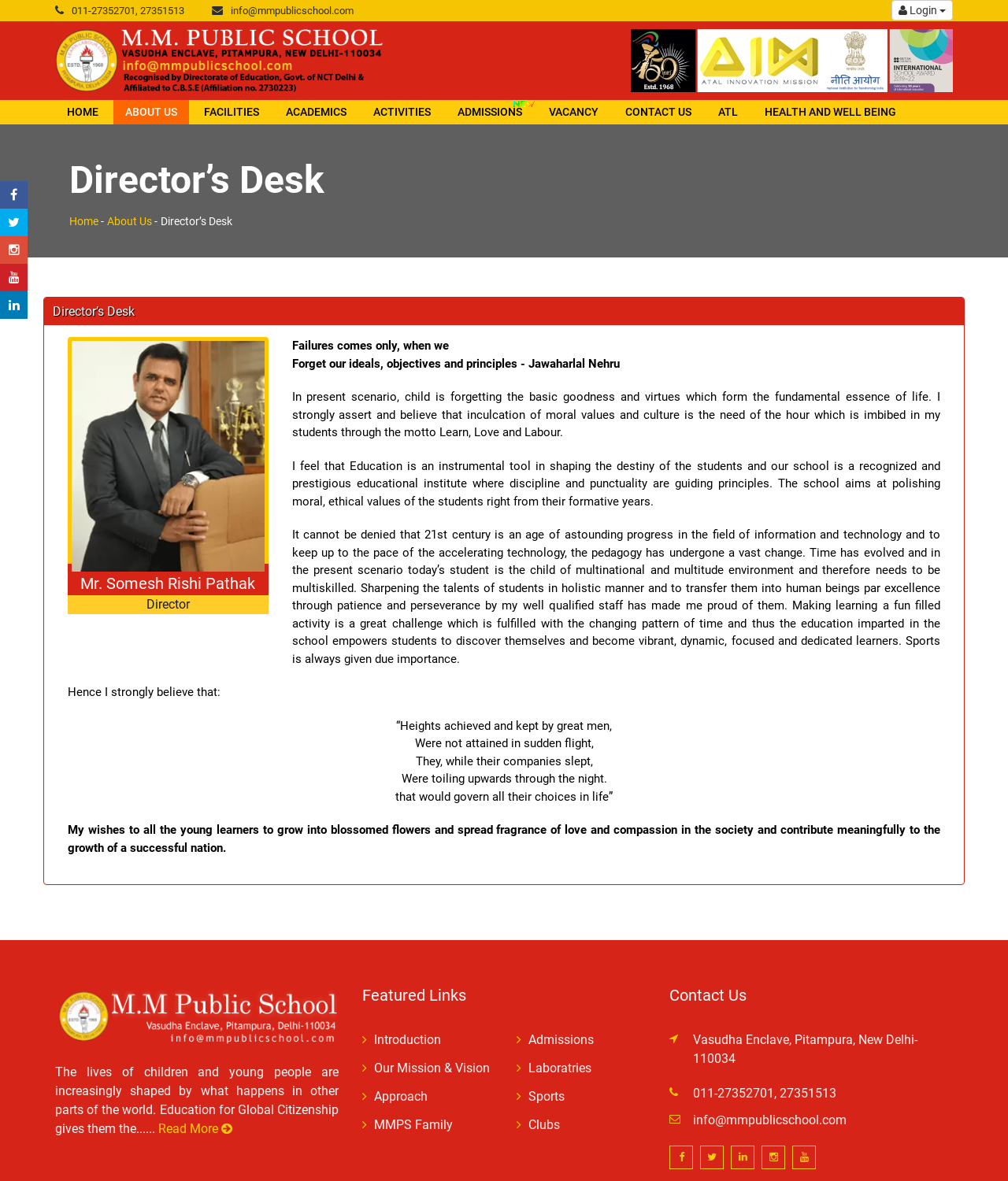Reply to the question below using a single word or brief phrase:
What is the motto of M.M. Public School?

Learn, Love and Labour